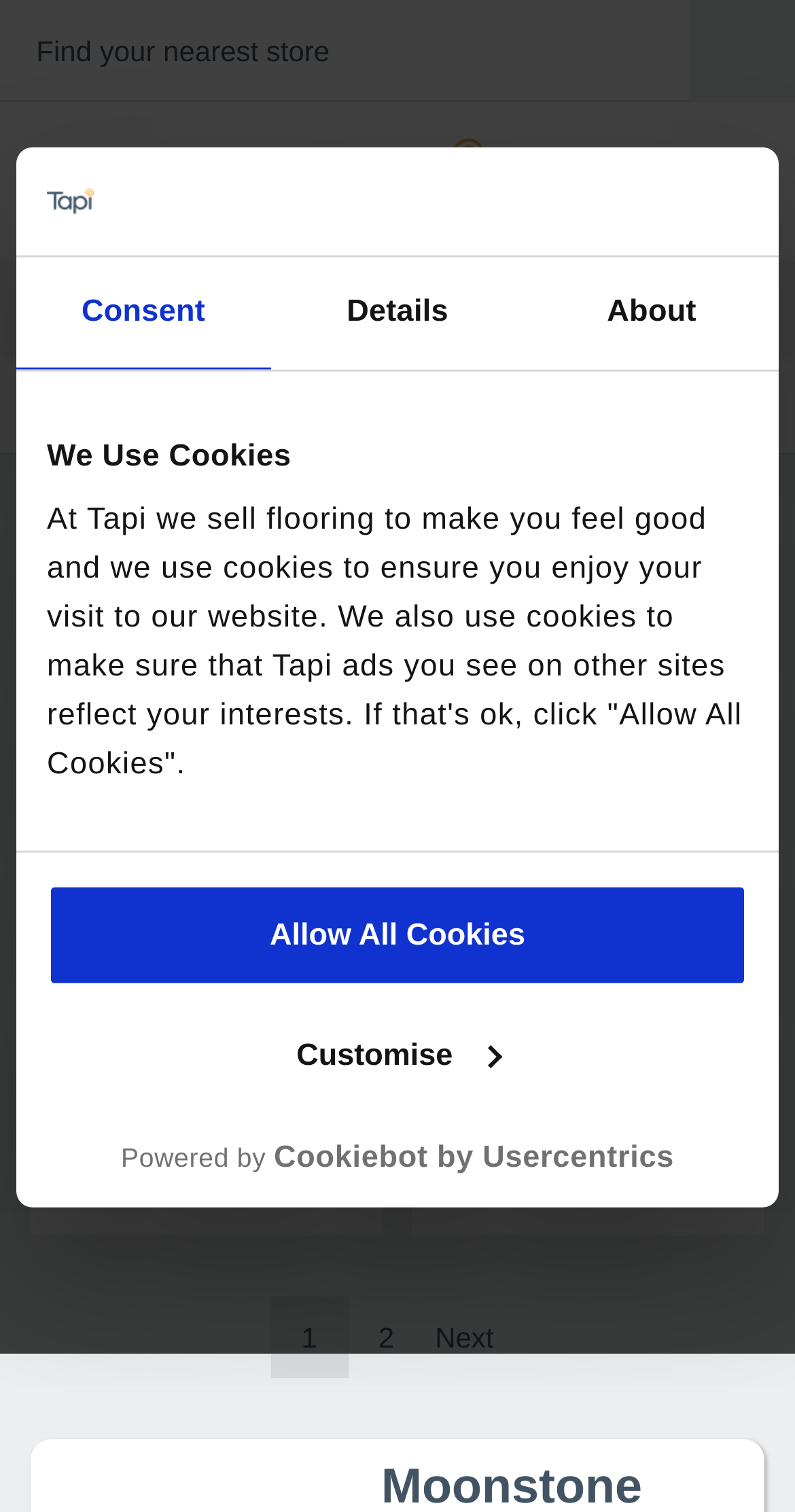Determine the bounding box coordinates of the UI element that matches the following description: "Offers". The coordinates should be four float numbers between 0 and 1 in the format [left, top, right, bottom].

[0.0, 0.173, 0.167, 0.233]